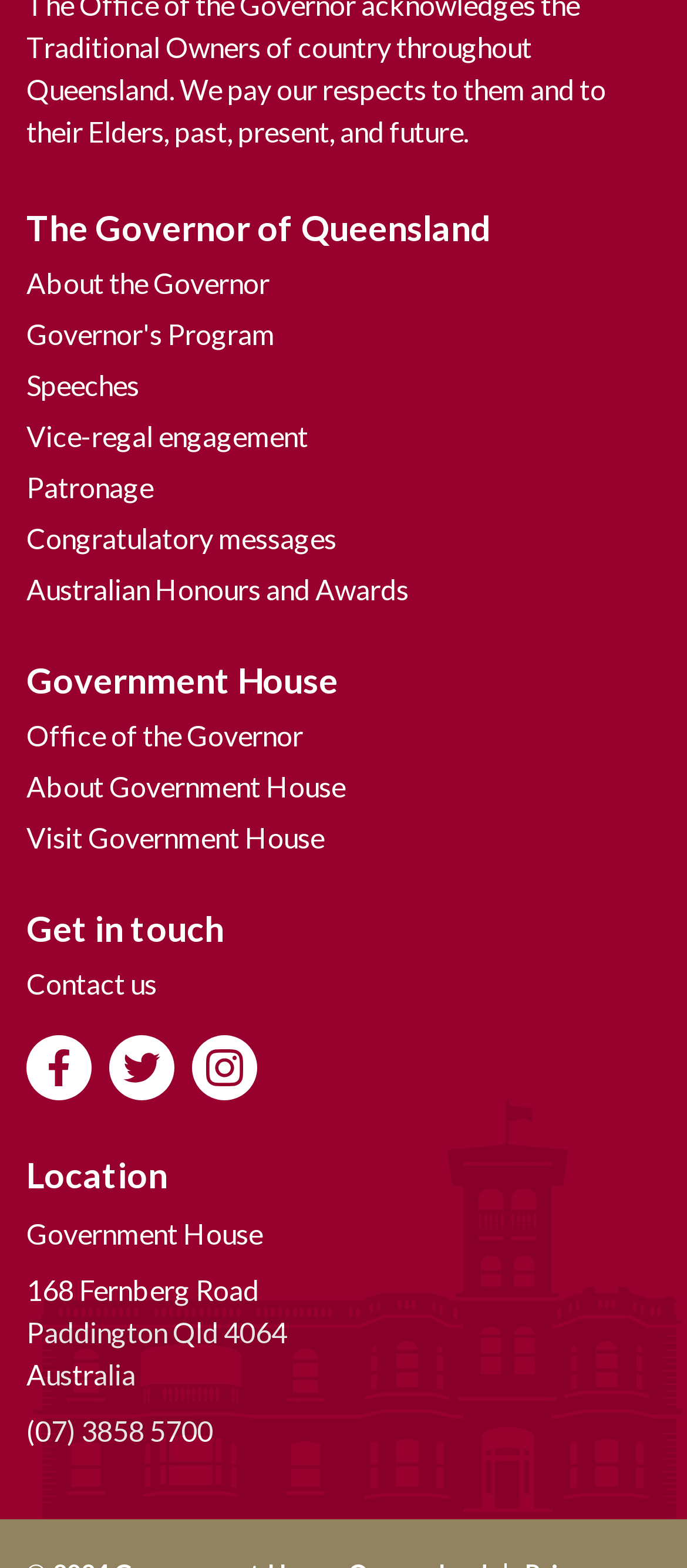Locate the UI element that matches the description Office of the Governor in the webpage screenshot. Return the bounding box coordinates in the format (top-left x, top-left y, bottom-right x, bottom-right y), with values ranging from 0 to 1.

[0.038, 0.453, 0.441, 0.485]